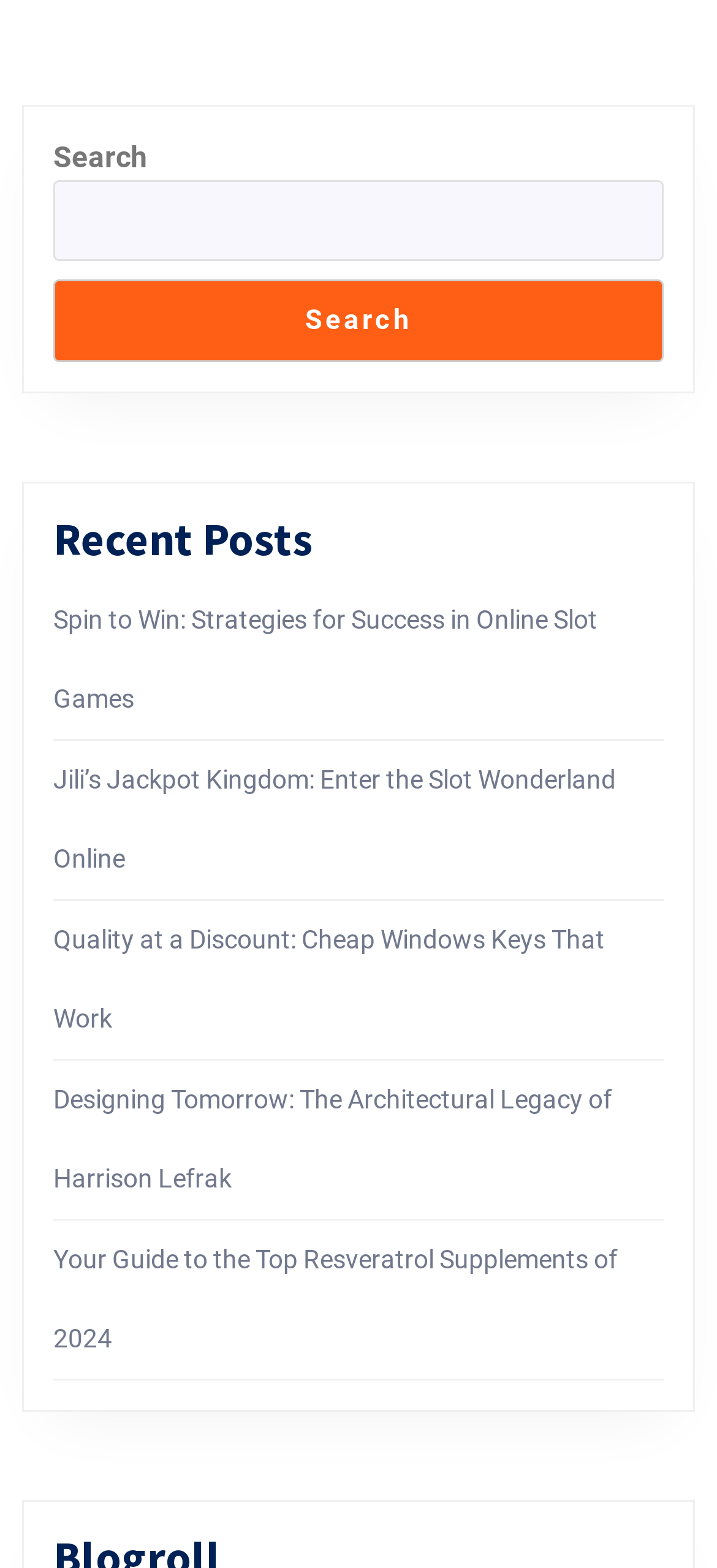What is the title of the first post?
Please provide a detailed and comprehensive answer to the question.

I looked at the list of posts on the webpage and found that the first post is titled 'Spin to Win: Strategies for Success in Online Slot Games'.